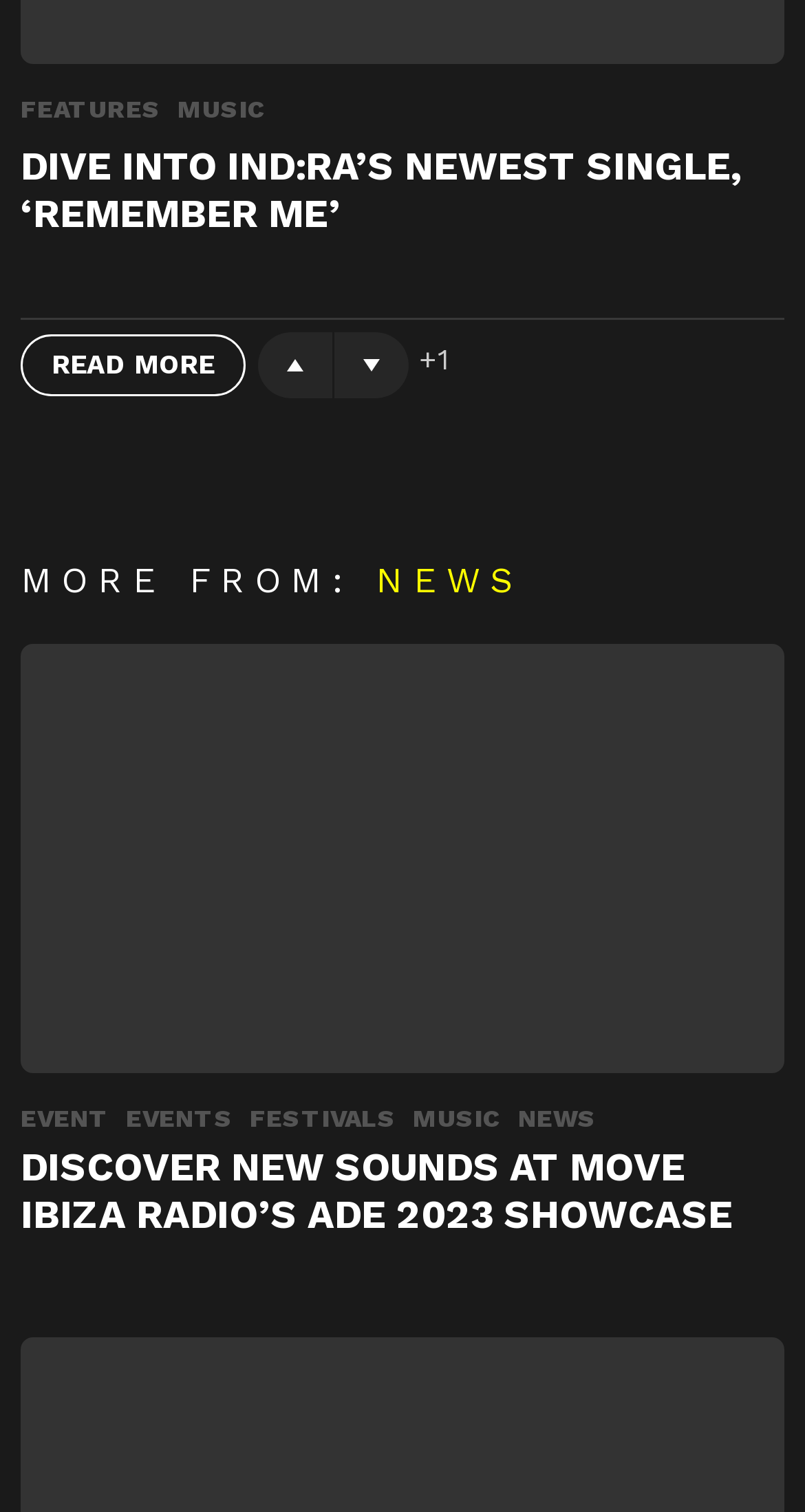Please locate the bounding box coordinates of the element that should be clicked to achieve the given instruction: "Discover New Sounds at Move Ibiza Radio’s ADE 2023 Showcase".

[0.026, 0.426, 0.974, 0.71]